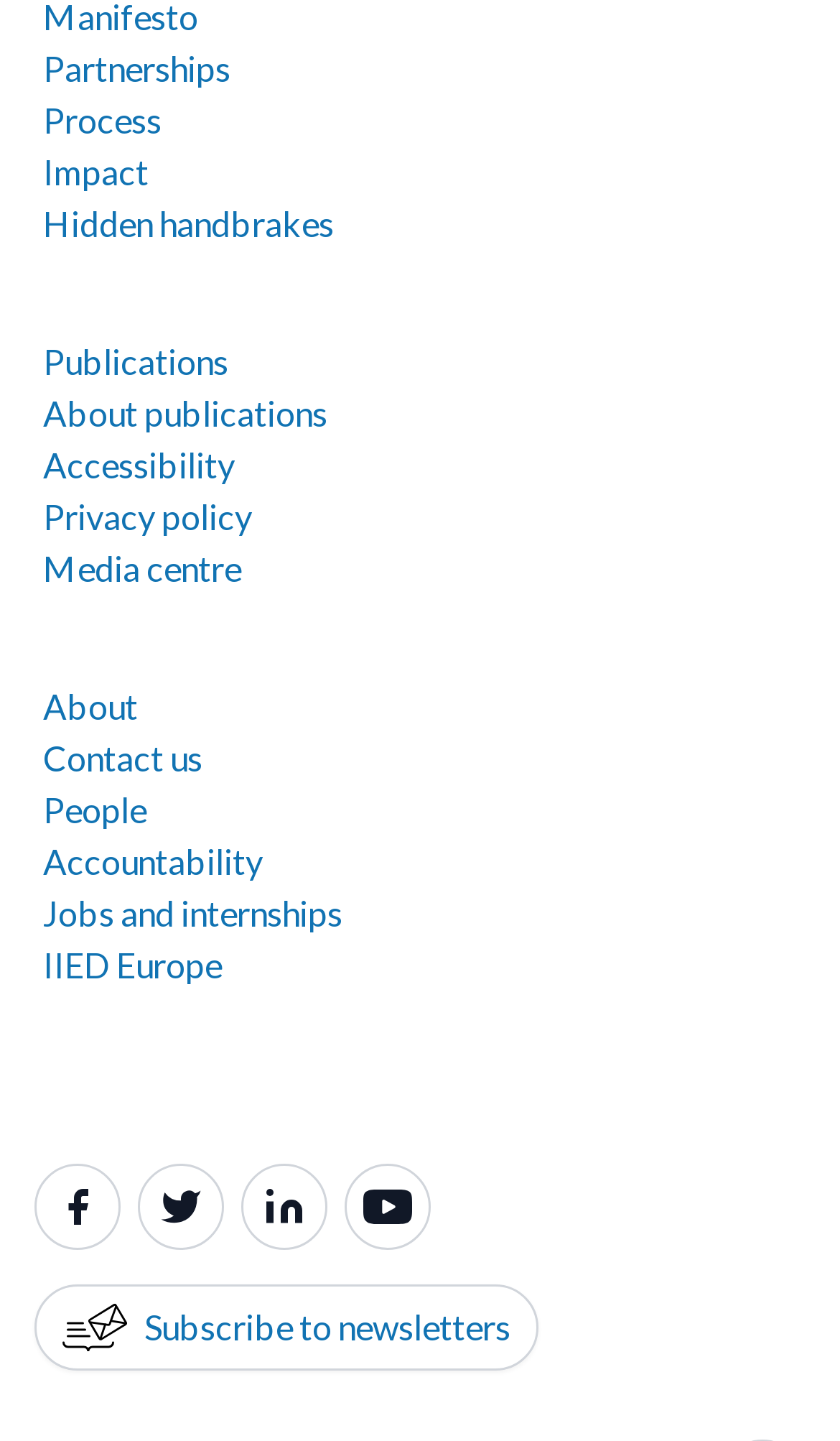Identify the bounding box coordinates for the region to click in order to carry out this instruction: "View About". Provide the coordinates using four float numbers between 0 and 1, formatted as [left, top, right, bottom].

[0.051, 0.476, 0.164, 0.504]